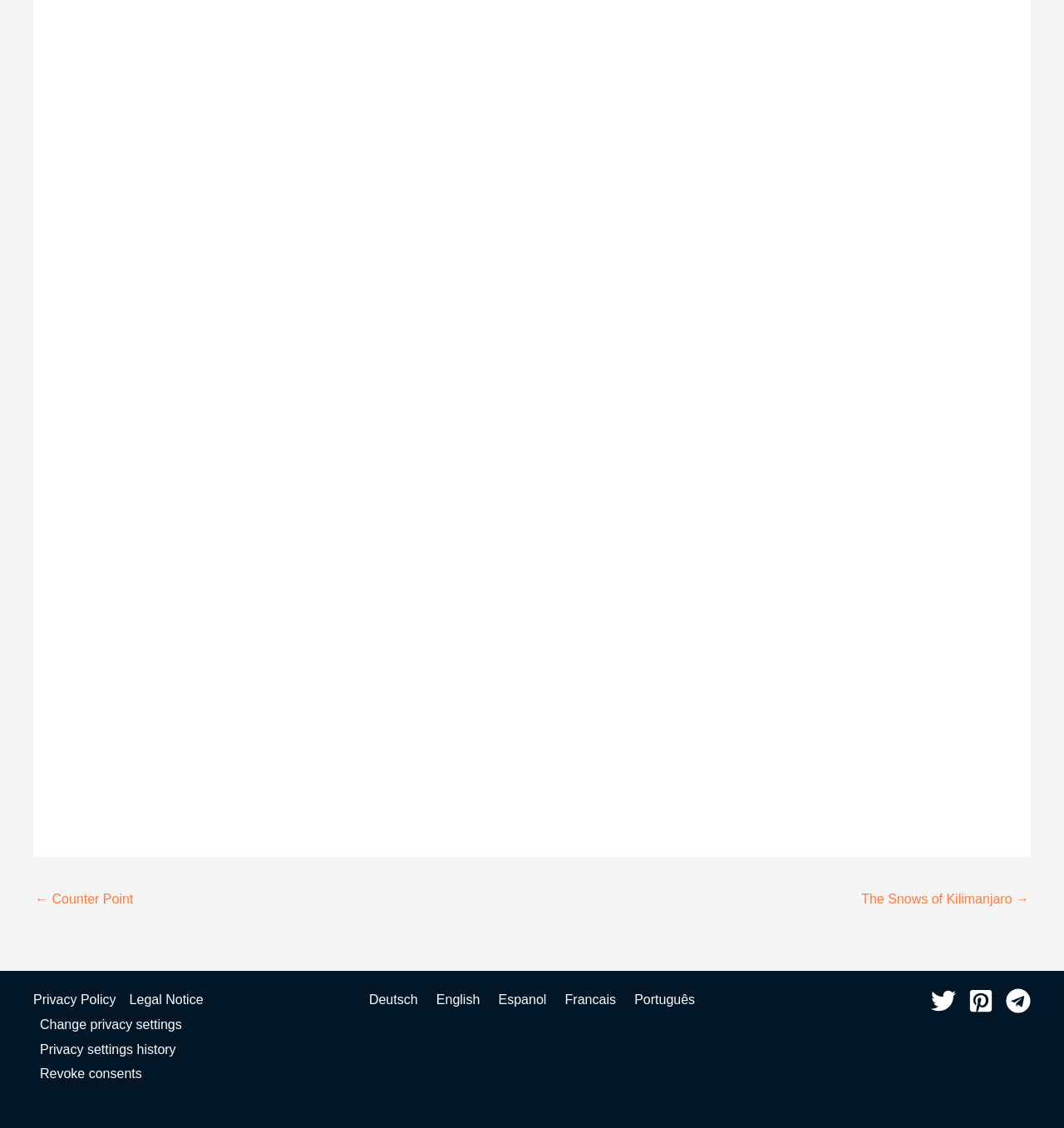Answer with a single word or phrase: 
What is the author of the books listed?

Simone de Beauvoir